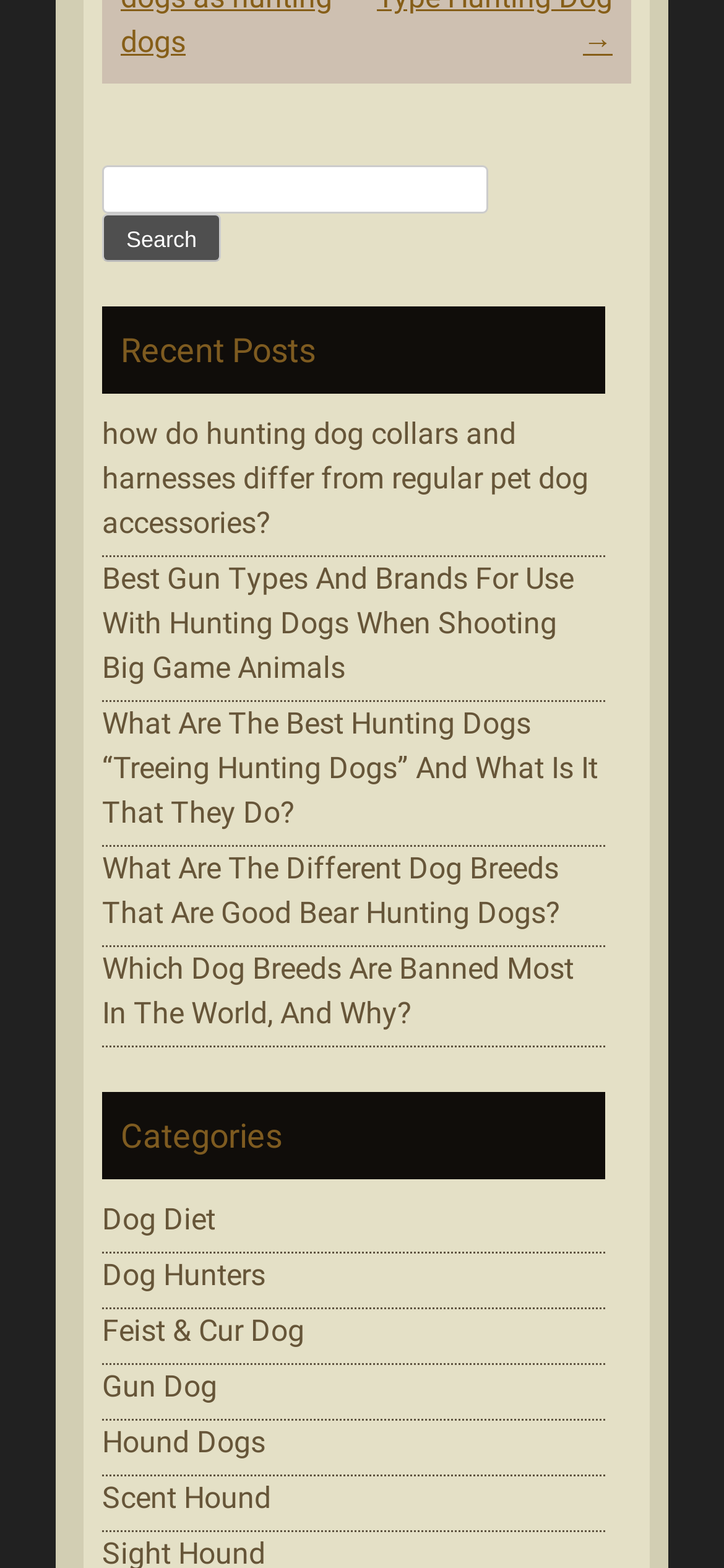Please mark the bounding box coordinates of the area that should be clicked to carry out the instruction: "Search for something".

[0.141, 0.106, 0.674, 0.136]